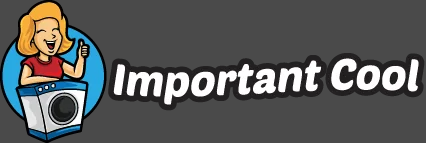Provide a rich and detailed narrative of the image.

The image features a playful and vibrant logo for "Important Cool." It depicts a cheerful character with a thumbs-up gesture, symbolizing positivity and enthusiasm. The character is illustrated with a light skin tone and is wearing a red shirt, set against a circular blue background that conveys a sense of fun and clarity. The brand name "Important Cool" is prominently displayed in a bold, modern font in a contrasting white color with a subtle shadow for depth. This logo embodies a friendly, approachable vibe, ideal for a lifestyle website focused on crafting, parenting tips, and essential hacks.